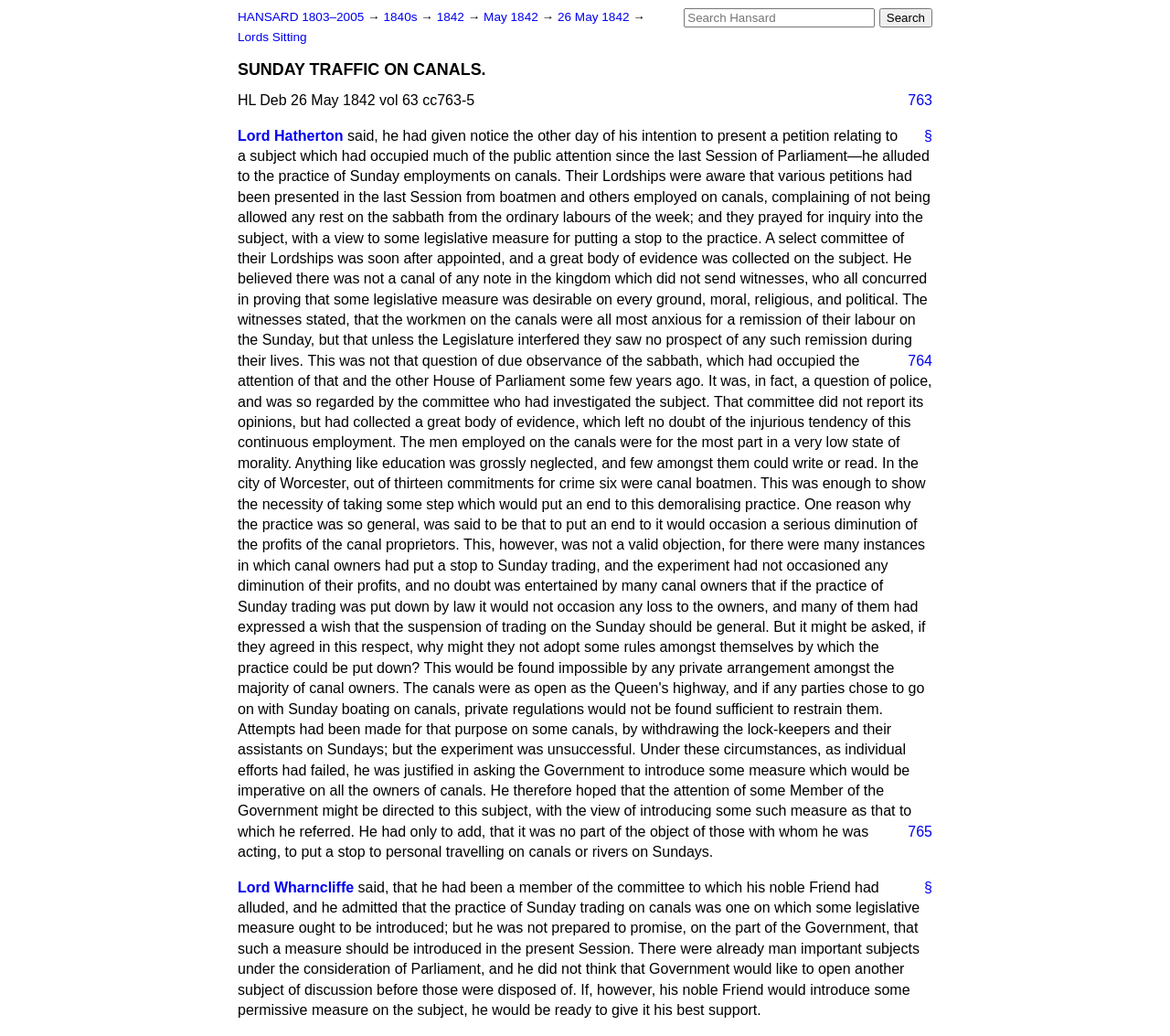What is the purpose of the select committee appointed by the Lords?
From the screenshot, provide a brief answer in one word or phrase.

To collect evidence on Sunday employments on canals